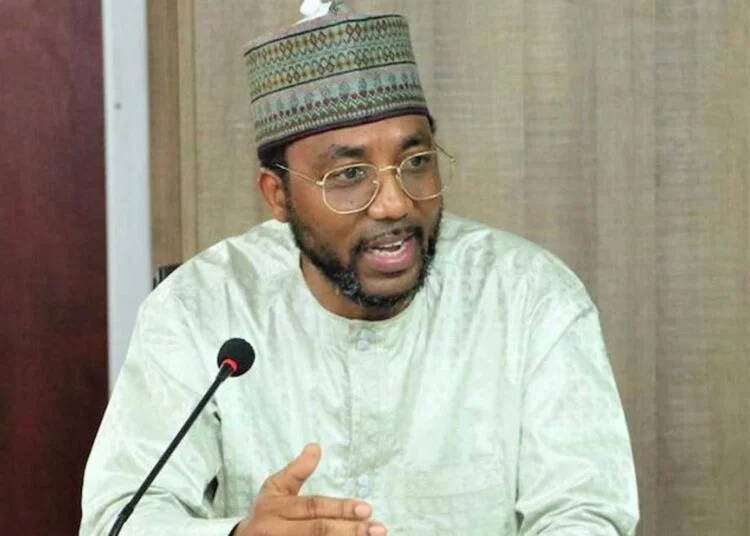What is the texture of the backdrop?
Refer to the image and provide a detailed answer to the question.

The caption describes the backdrop as having a subtle wooden texture, which implies a formal setting, possibly within a meeting or conference room.